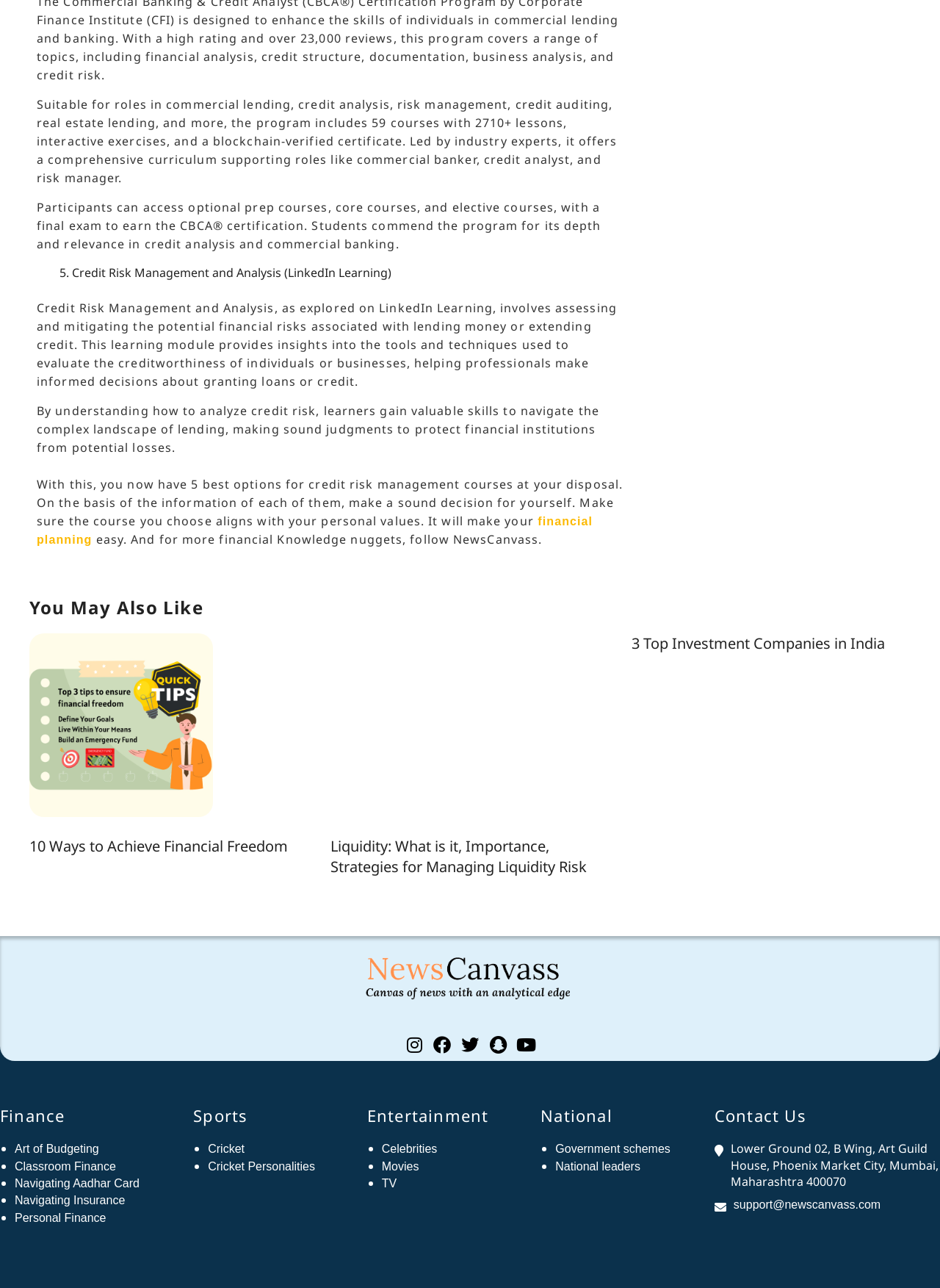How many best options for credit risk management courses are presented in the webpage?
Based on the visual content, answer with a single word or a brief phrase.

5